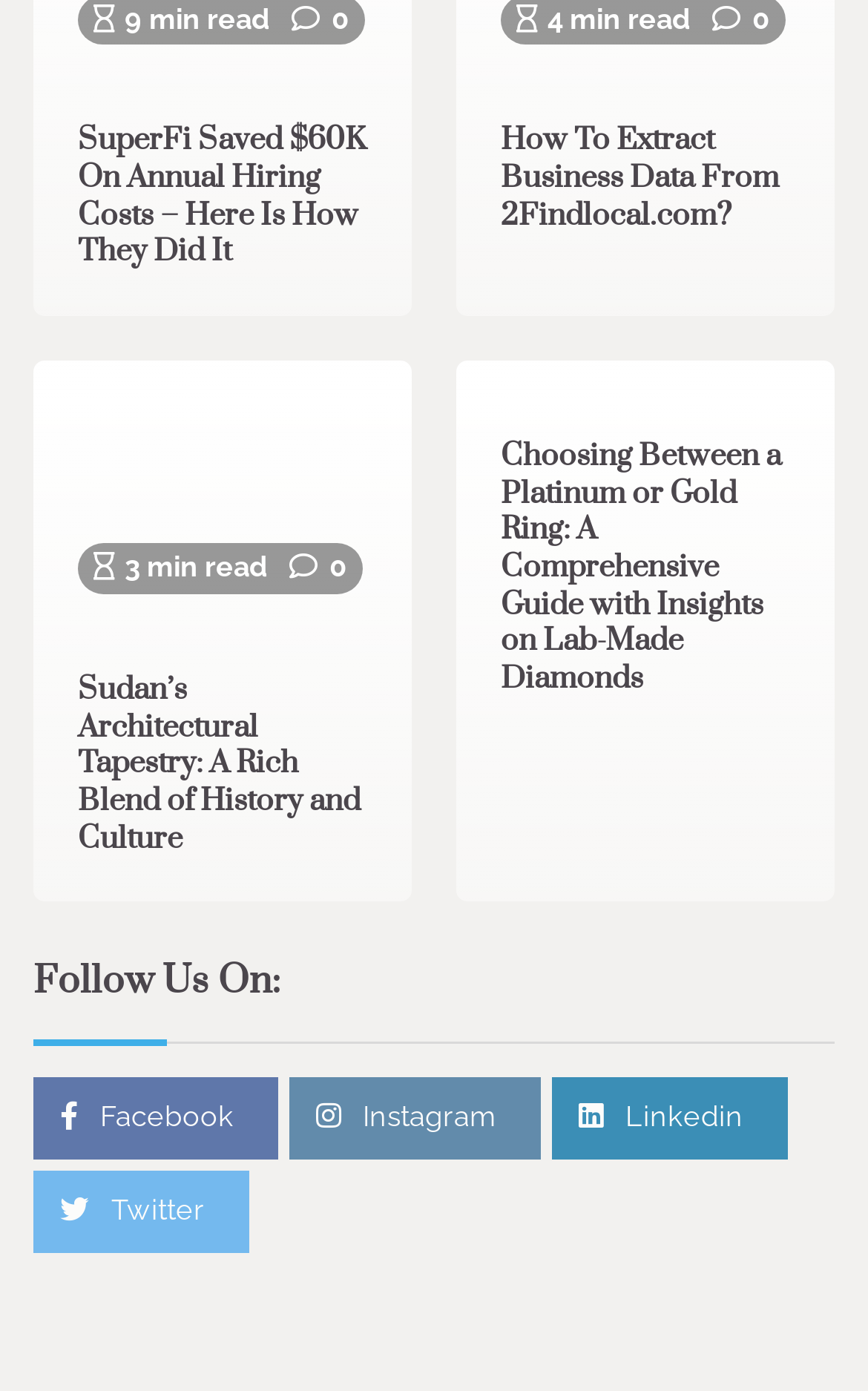Kindly provide the bounding box coordinates of the section you need to click on to fulfill the given instruction: "Learn how to extract business data from 2Findlocal.com".

[0.577, 0.087, 0.897, 0.169]